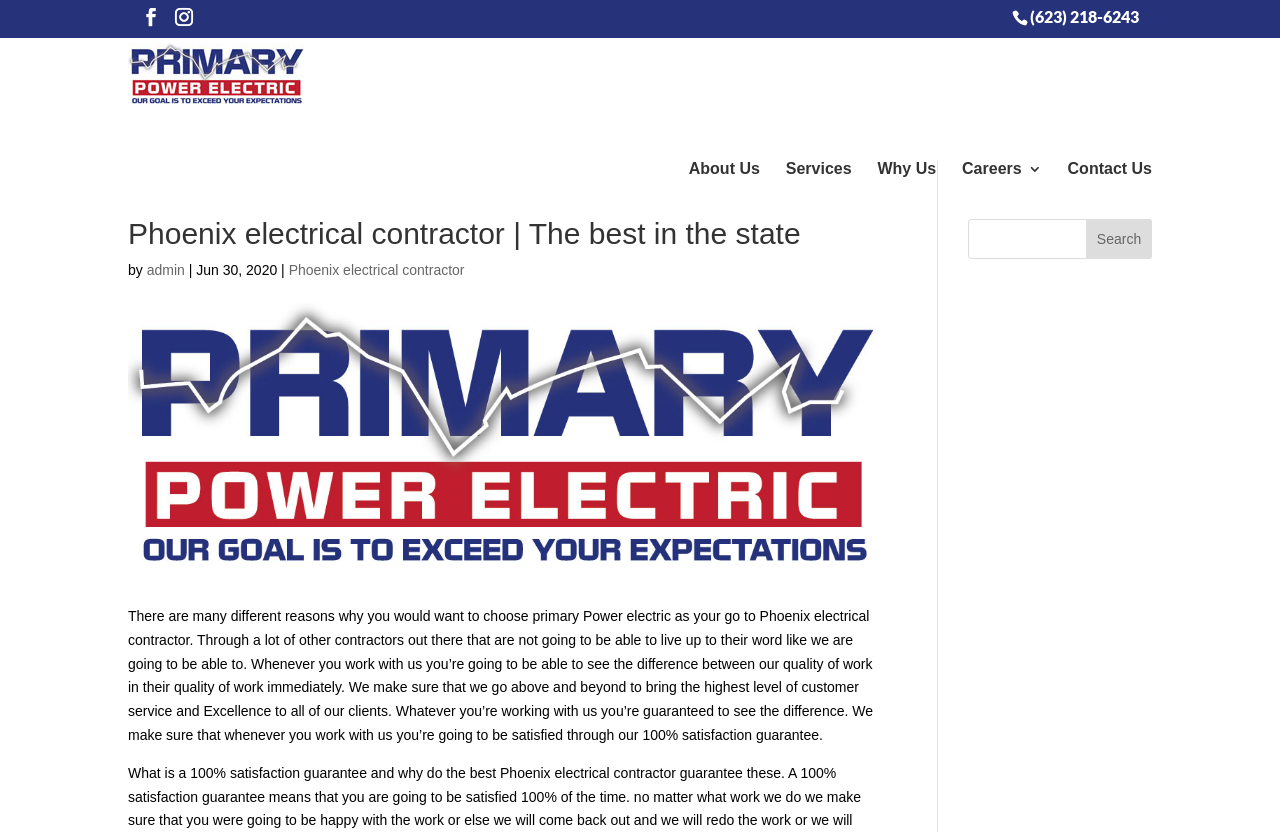Describe the webpage meticulously, covering all significant aspects.

This webpage is about Primary Power Electric, a Phoenix electrical contractor. At the top, there is a phone number "(623) 218-6243" and three social media links. Below them, the company name "Primary Power Electric" is displayed with its logo. 

The main navigation menu is located at the top center, consisting of five links: "About Us", "Services", "Why Us", "Careers", and "Contact Us". 

The main content area is divided into two sections. The top section has a heading "Phoenix electrical contractor | The best in the state" and a subheading "by admin | Jun 30, 2020" with a link to "Phoenix electrical contractor". Below the subheading, there is a large image of a Phoenix electrical contractor.

The bottom section contains a paragraph of text describing the benefits of choosing Primary Power Electric as a Phoenix electrical contractor. The text explains the company's commitment to quality work, customer service, and excellence, and guarantees 100% satisfaction.

On the right side of the main content area, there is a search bar with a search button.